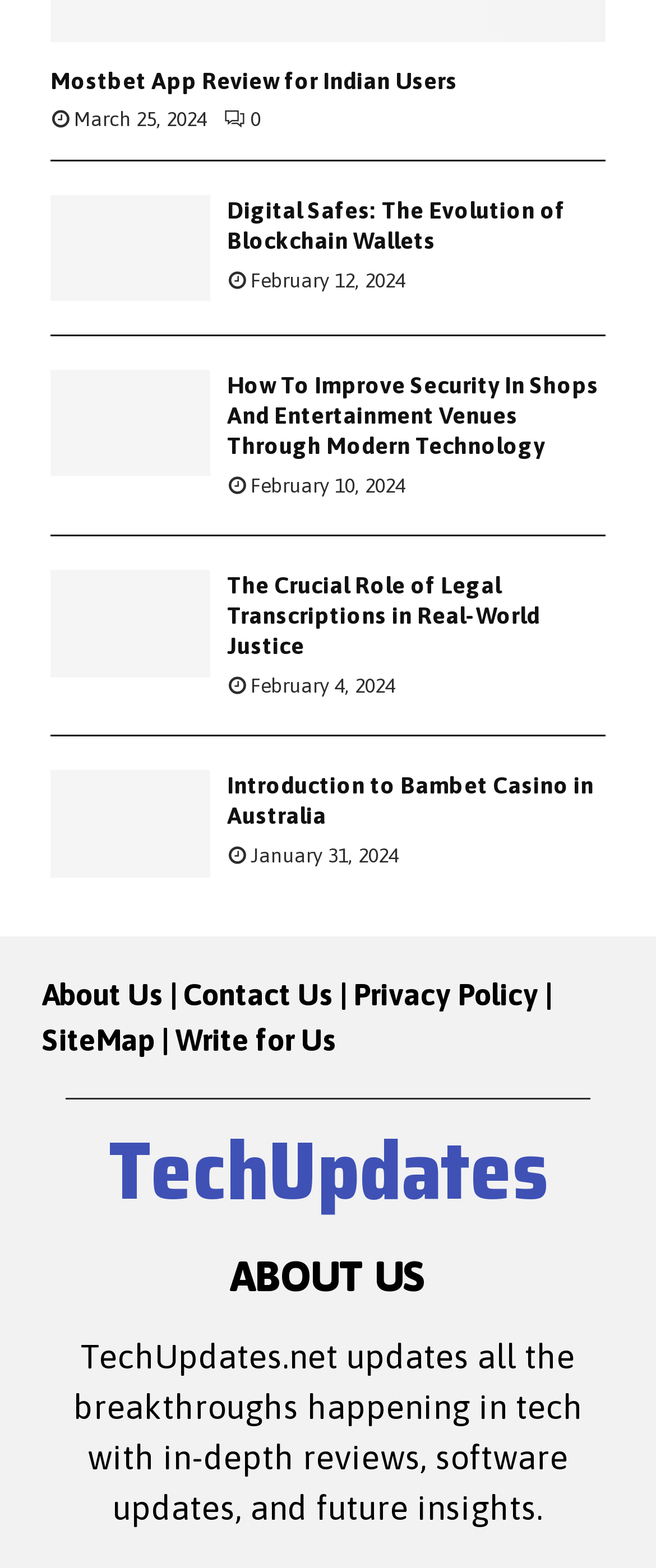Answer the question briefly using a single word or phrase: 
What is the date of the latest article?

March 25, 2024